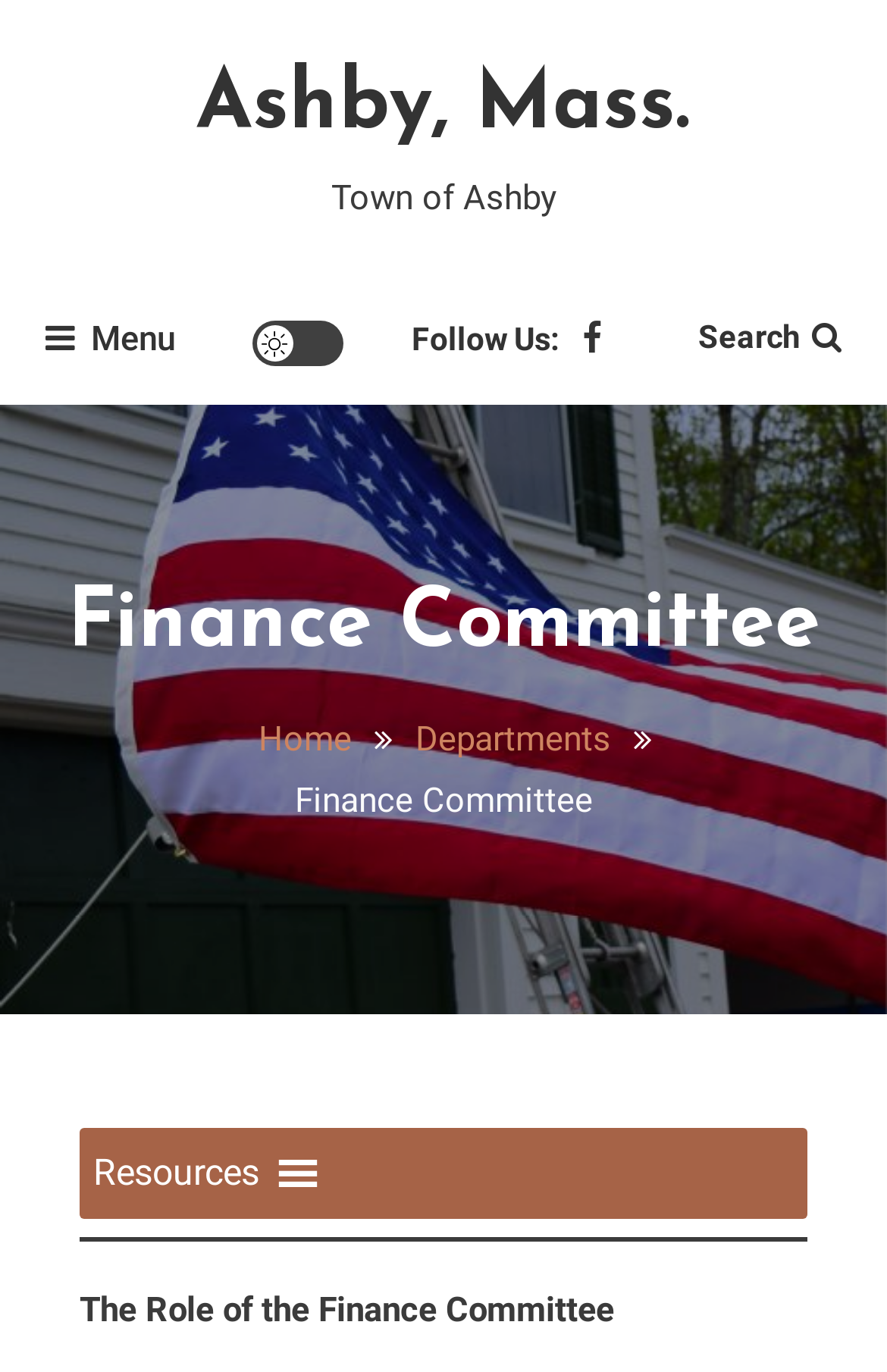Please specify the bounding box coordinates in the format (top-left x, top-left y, bottom-right x, bottom-right y), with all values as floating point numbers between 0 and 1. Identify the bounding box of the UI element described by: Ashby, Mass.

[0.221, 0.048, 0.779, 0.108]